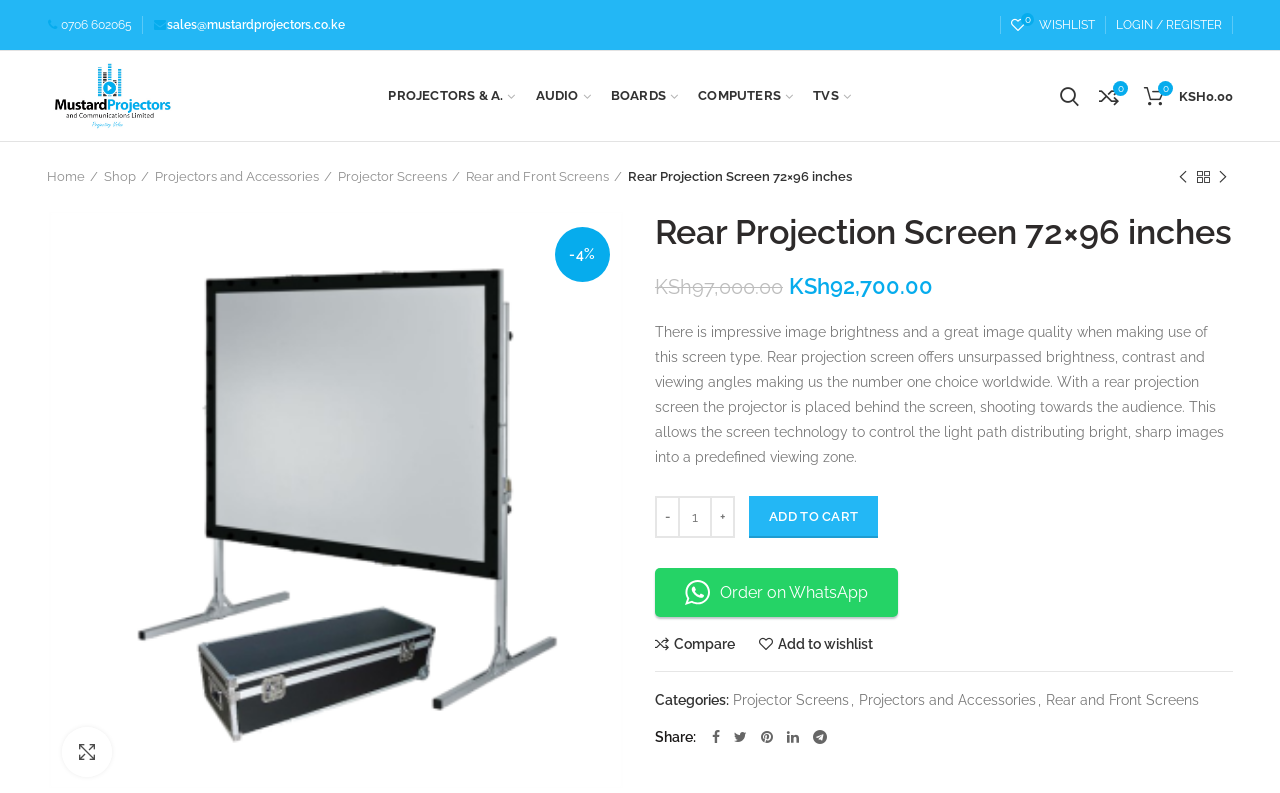What is the current price of the product?
Based on the image, provide a one-word or brief-phrase response.

KSh92,700.00